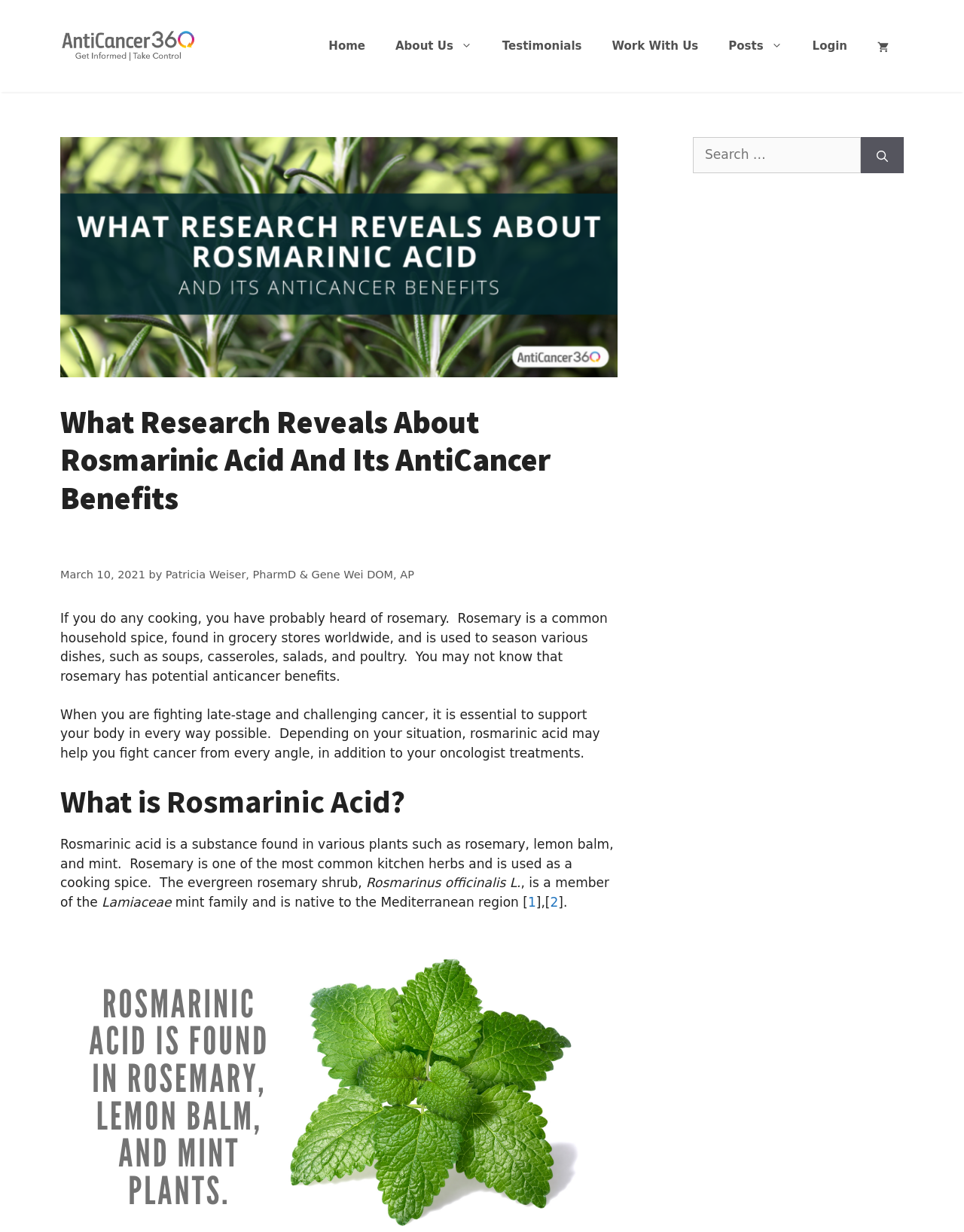Find the bounding box coordinates of the element you need to click on to perform this action: 'Go to the 'About Us' page'. The coordinates should be represented by four float values between 0 and 1, in the format [left, top, right, bottom].

[0.395, 0.019, 0.505, 0.056]